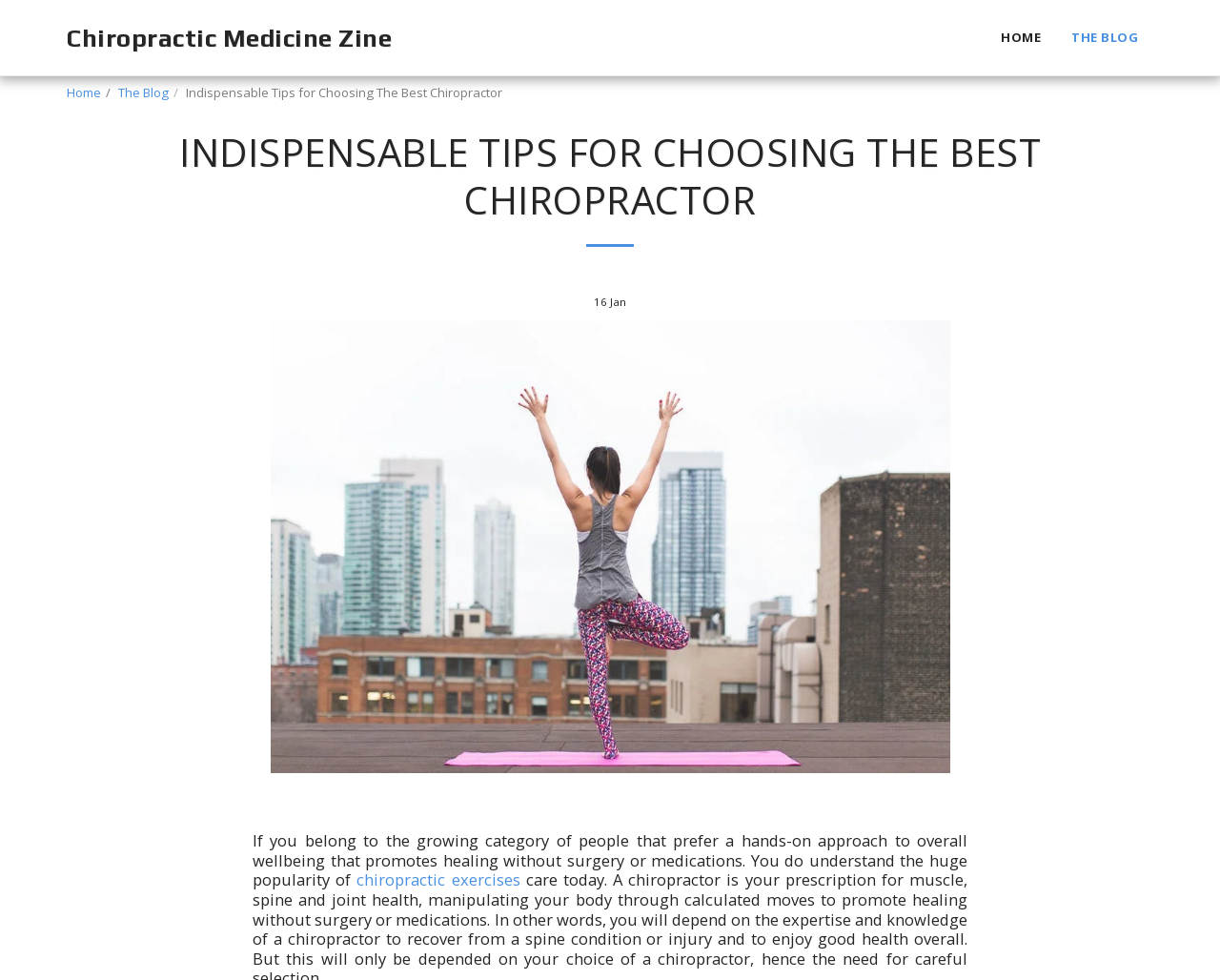Find and generate the main title of the webpage.

INDISPENSABLE TIPS FOR CHOOSING THE BEST CHIROPRACTOR